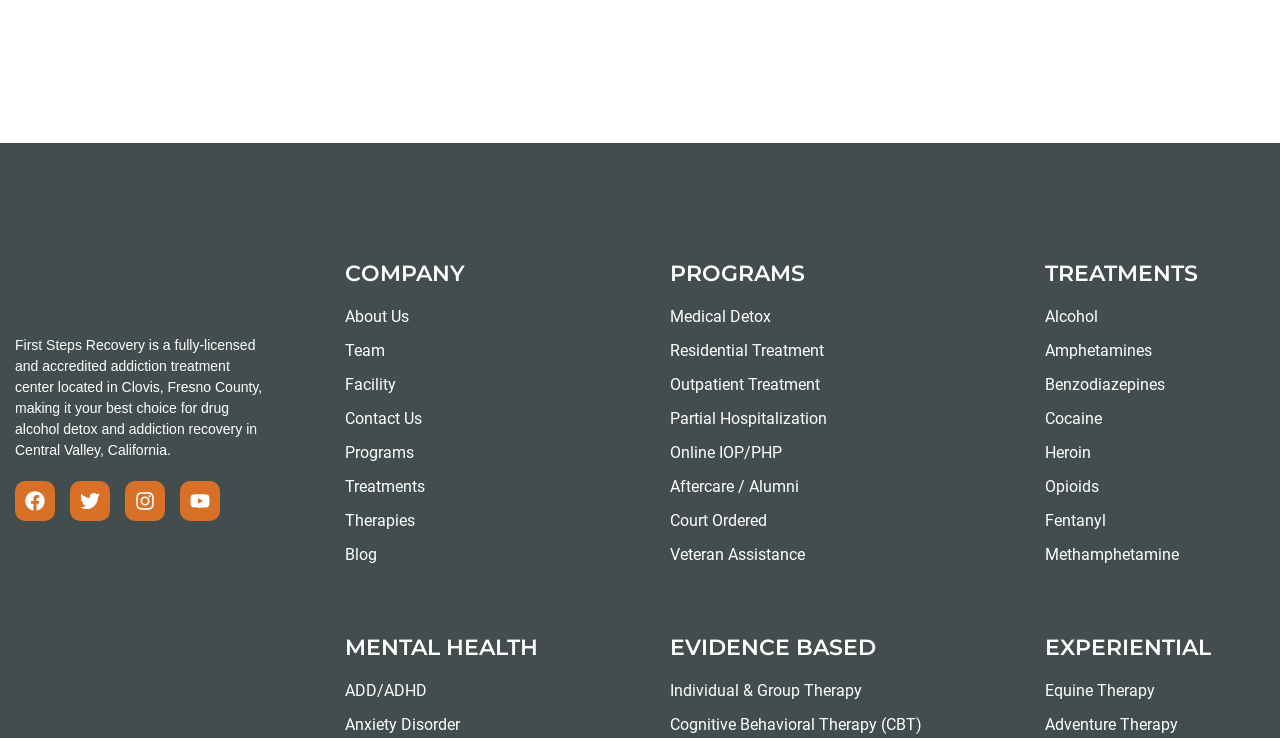Give a short answer to this question using one word or a phrase:
What is the location of the center?

Clovis, Fresno County, California